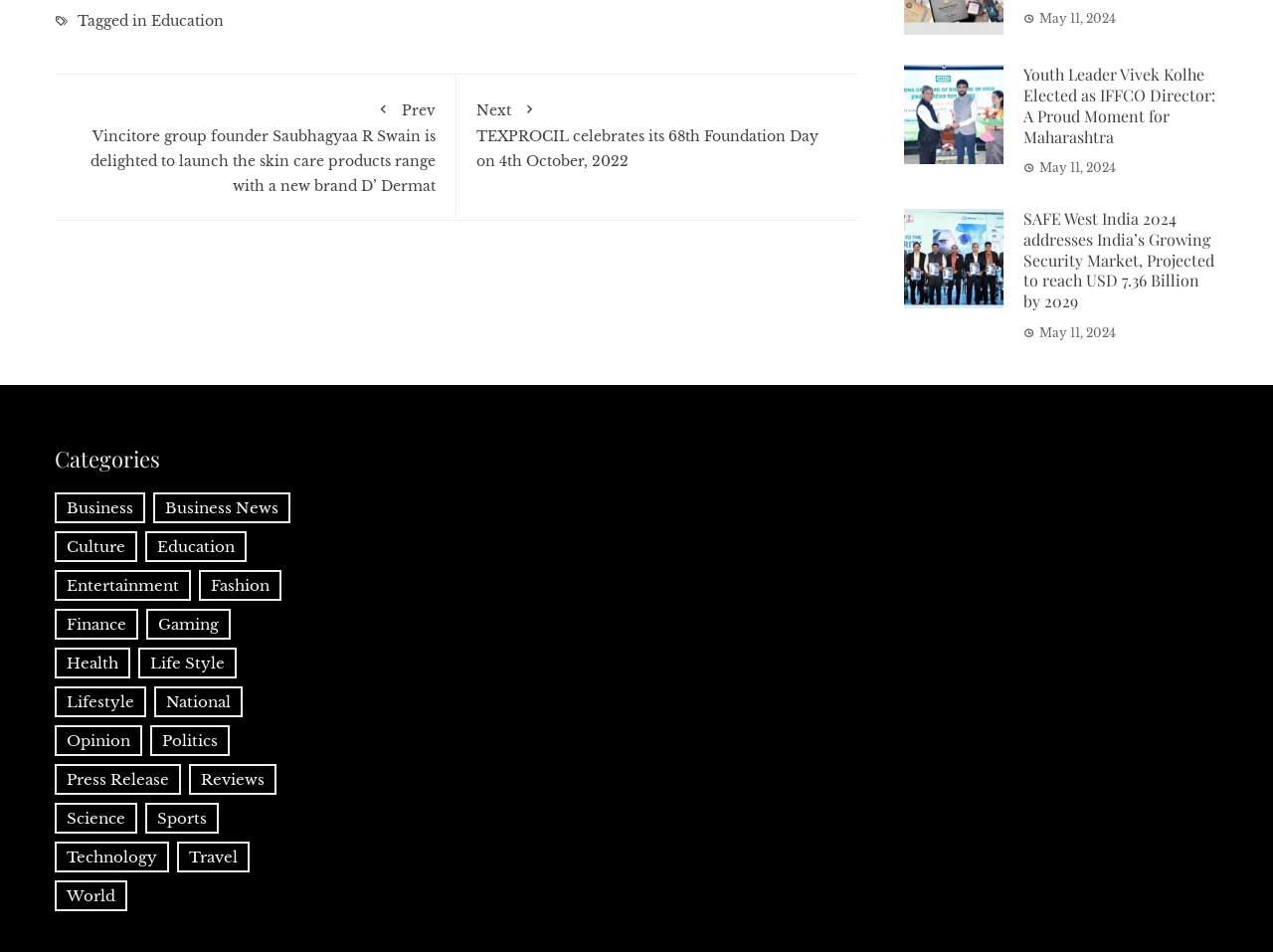Using the webpage screenshot, find the UI element described by Science. Provide the bounding box coordinates in the format (top-left x, top-left y, bottom-right x, bottom-right y), ensuring all values are floating point numbers between 0 and 1.

[0.043, 0.843, 0.108, 0.876]